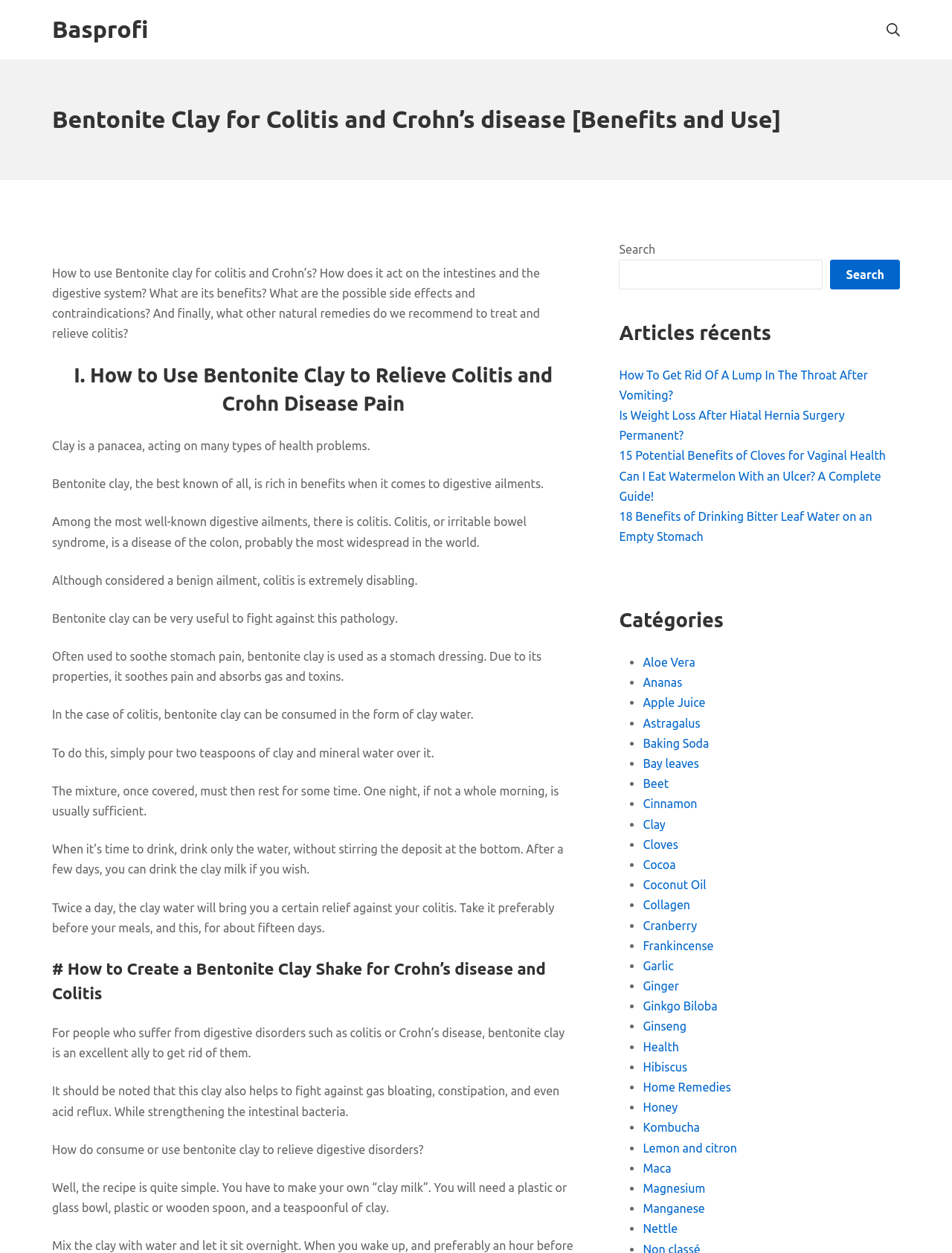Please answer the following question using a single word or phrase: What is the purpose of bentonite clay in relieving colitis?

to soothe stomach pain and absorb gas and toxins